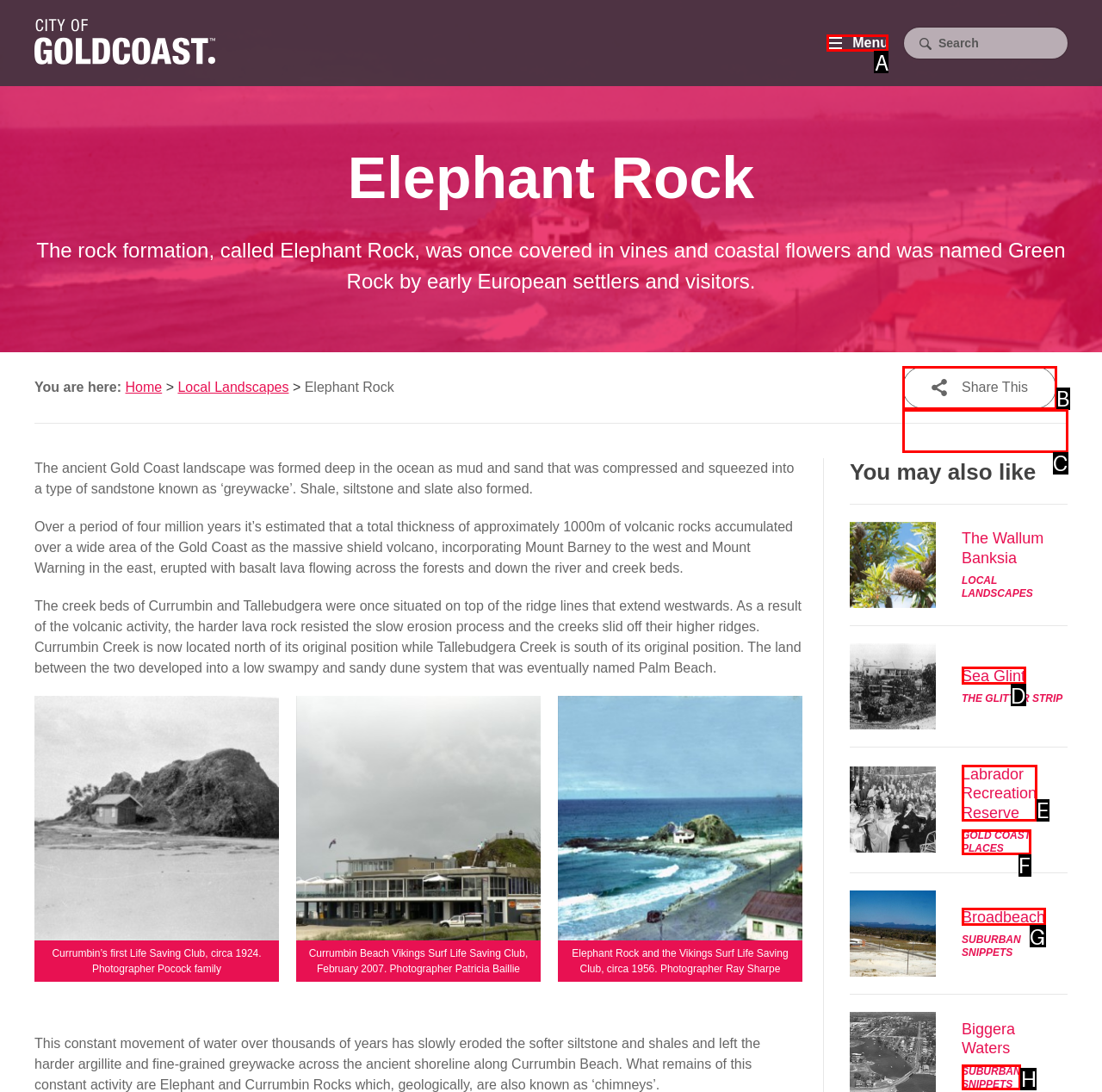Which letter corresponds to the correct option to complete the task: Click the 'Menu' button?
Answer with the letter of the chosen UI element.

A